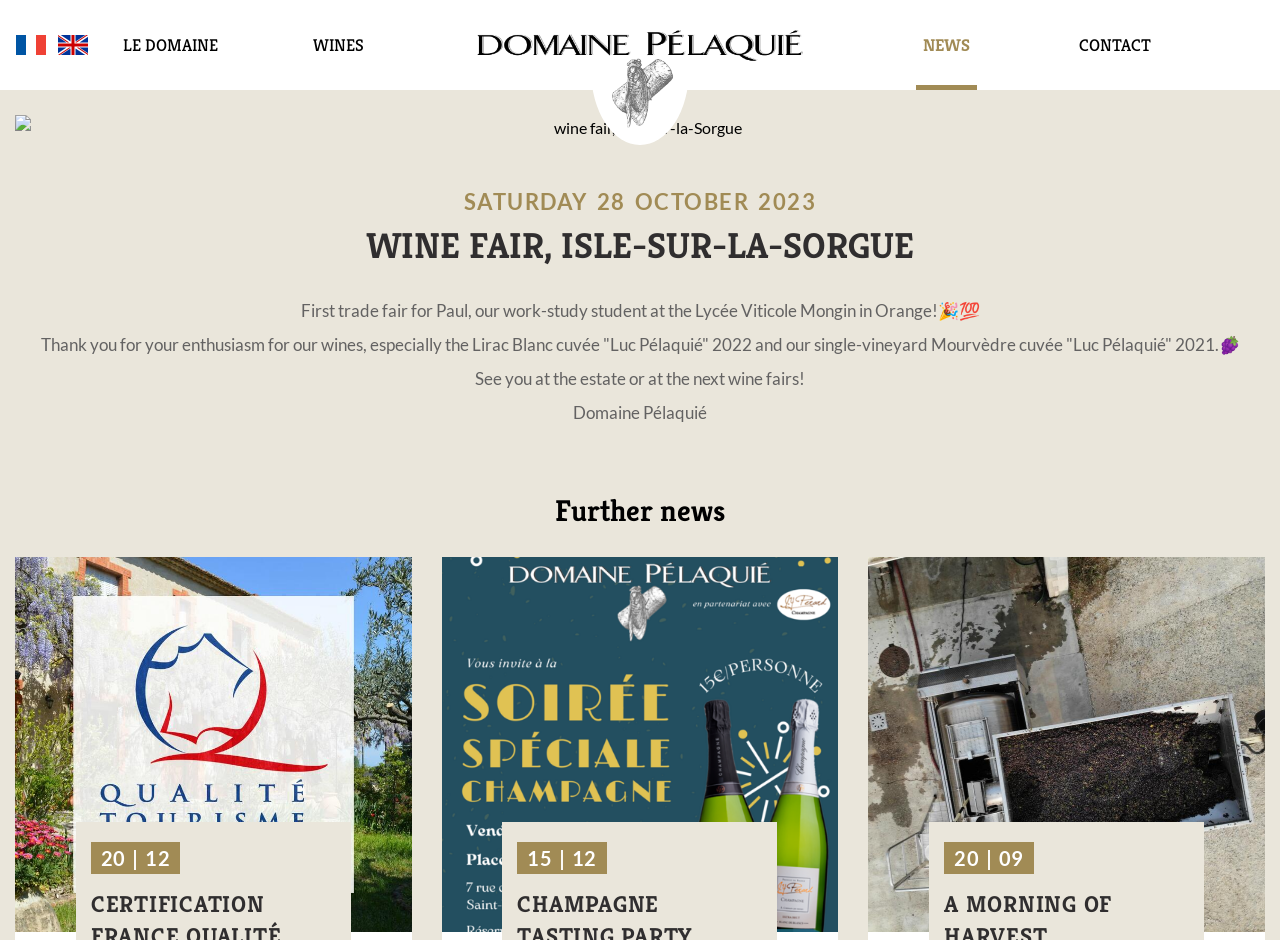Using the element description provided, determine the bounding box coordinates in the format (top-left x, top-left y, bottom-right x, bottom-right y). Ensure that all values are floating point numbers between 0 and 1. Element description: Le domaine

[0.09, 0.0, 0.176, 0.096]